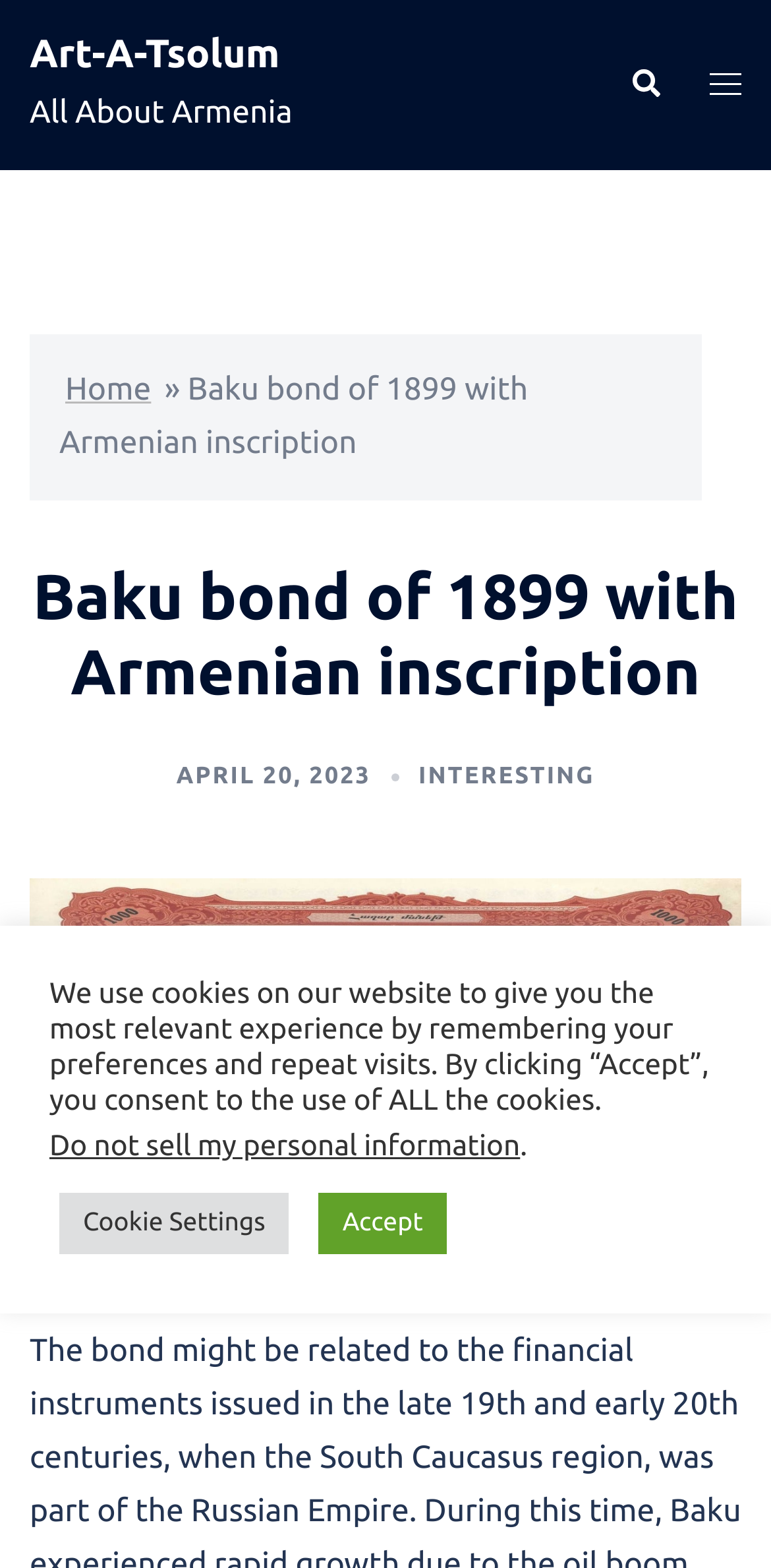What is the date mentioned on the webpage?
Could you answer the question with a detailed and thorough explanation?

The webpage has a link 'APRIL 20, 2023' which suggests that this is the date mentioned on the webpage.